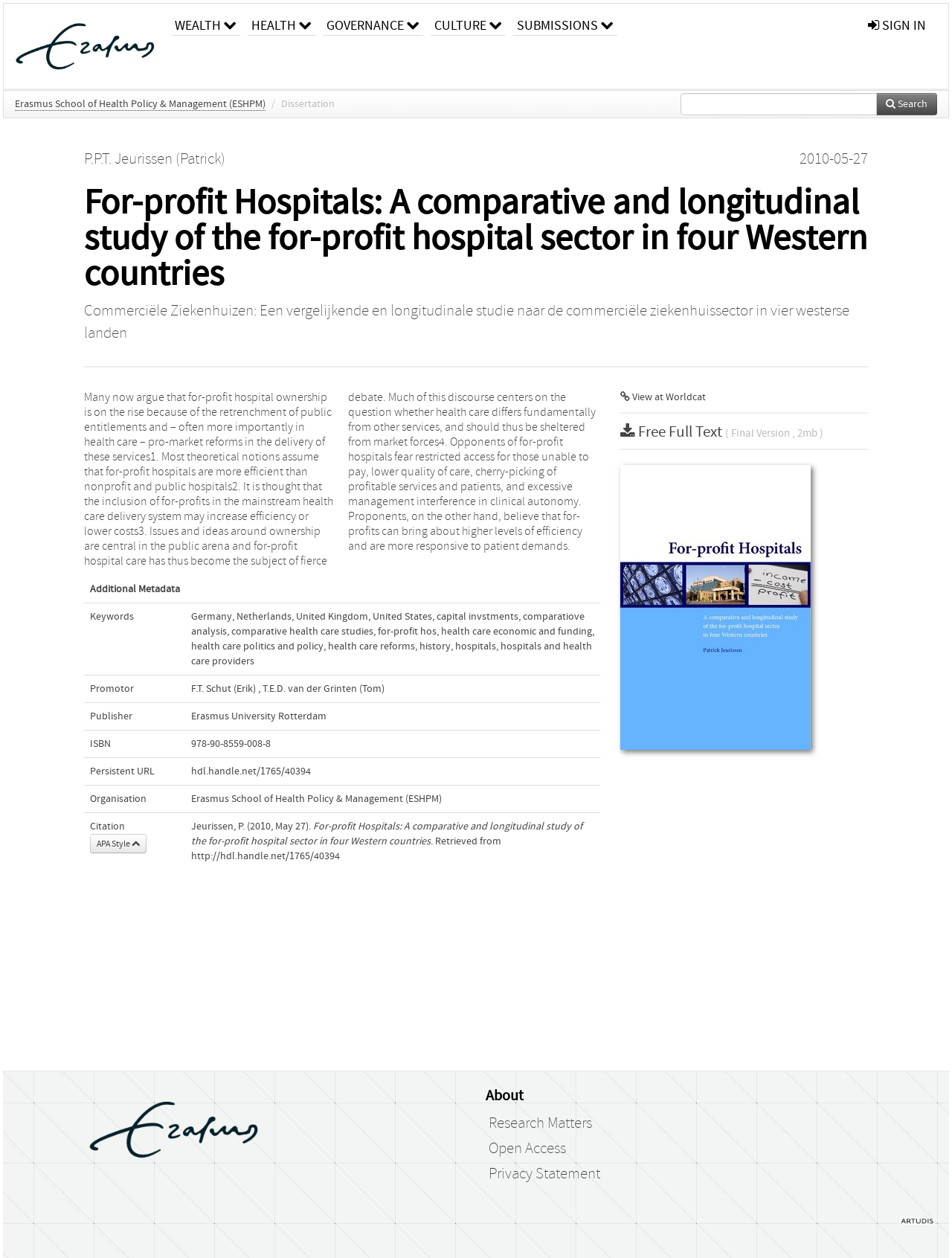Extract the bounding box coordinates of the UI element described by: "Culture". The coordinates should include four float numbers ranging from 0 to 1, e.g., [left, top, right, bottom].

[0.452, 0.003, 0.531, 0.028]